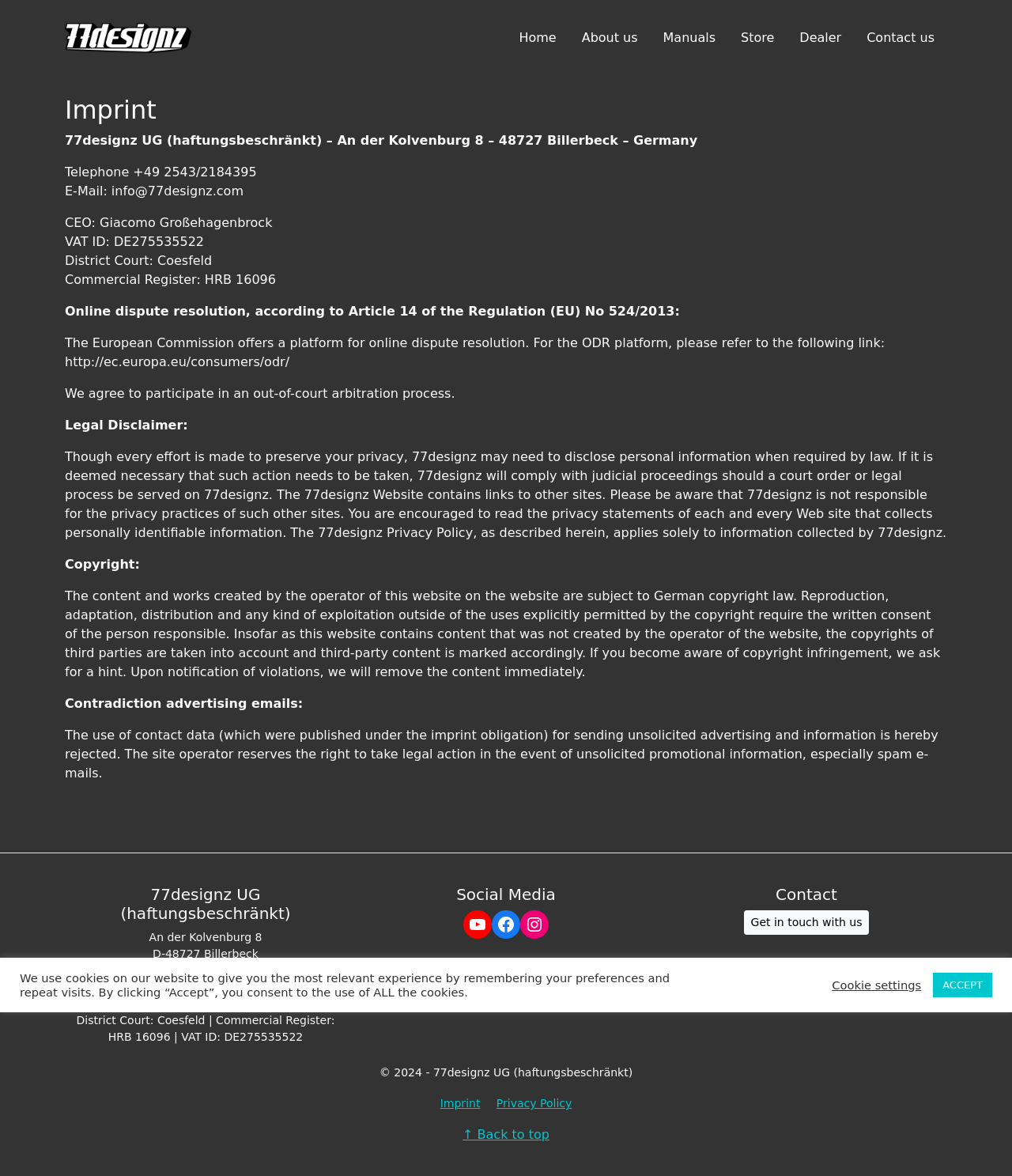From the details in the image, provide a thorough response to the question: What is the CEO's name?

The CEO's name is mentioned in the imprint section as 'CEO: Giacomo Großehagenbrock'.